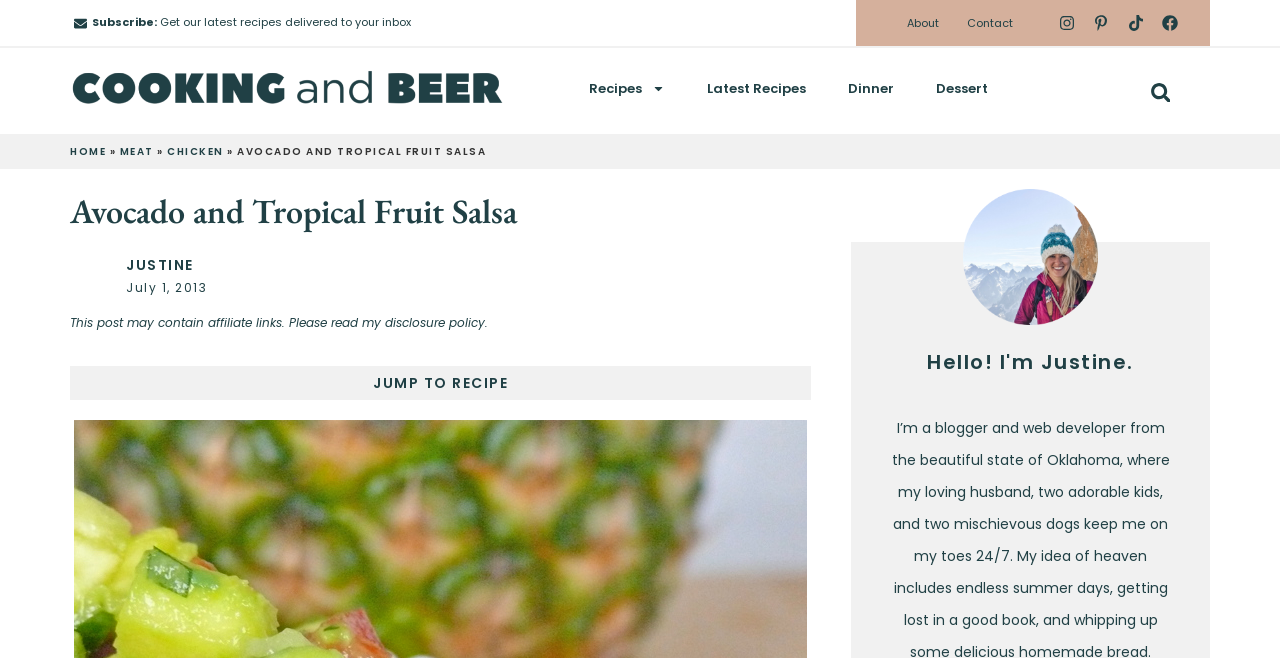Locate the bounding box coordinates of the area where you should click to accomplish the instruction: "View the latest recipes".

[0.536, 0.104, 0.646, 0.165]